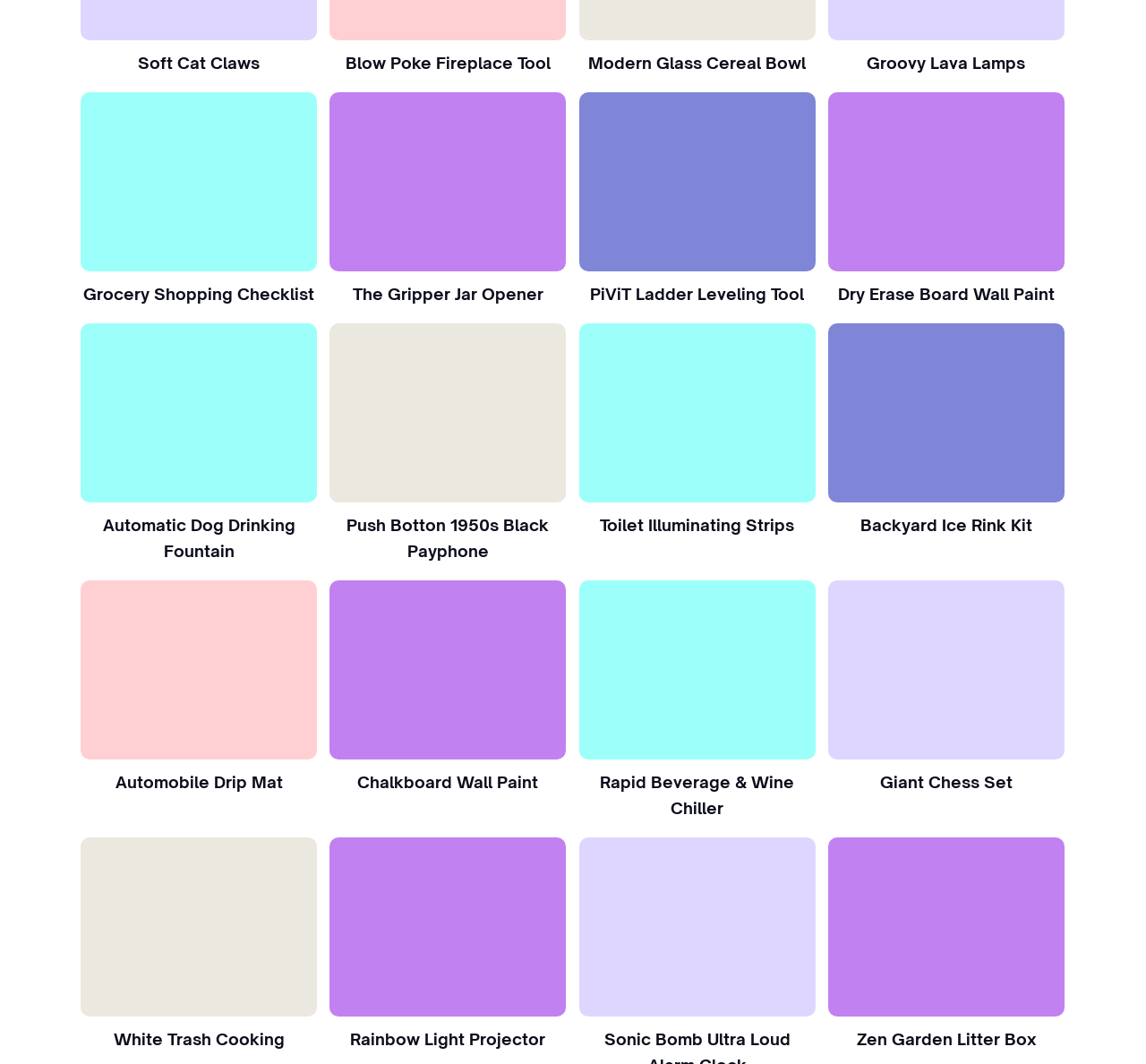From the webpage screenshot, identify the region described by Backyard Ice Rink Kit. Provide the bounding box coordinates as (top-left x, top-left y, bottom-right x, bottom-right y), with each value being a floating point number between 0 and 1.

[0.751, 0.482, 0.901, 0.503]